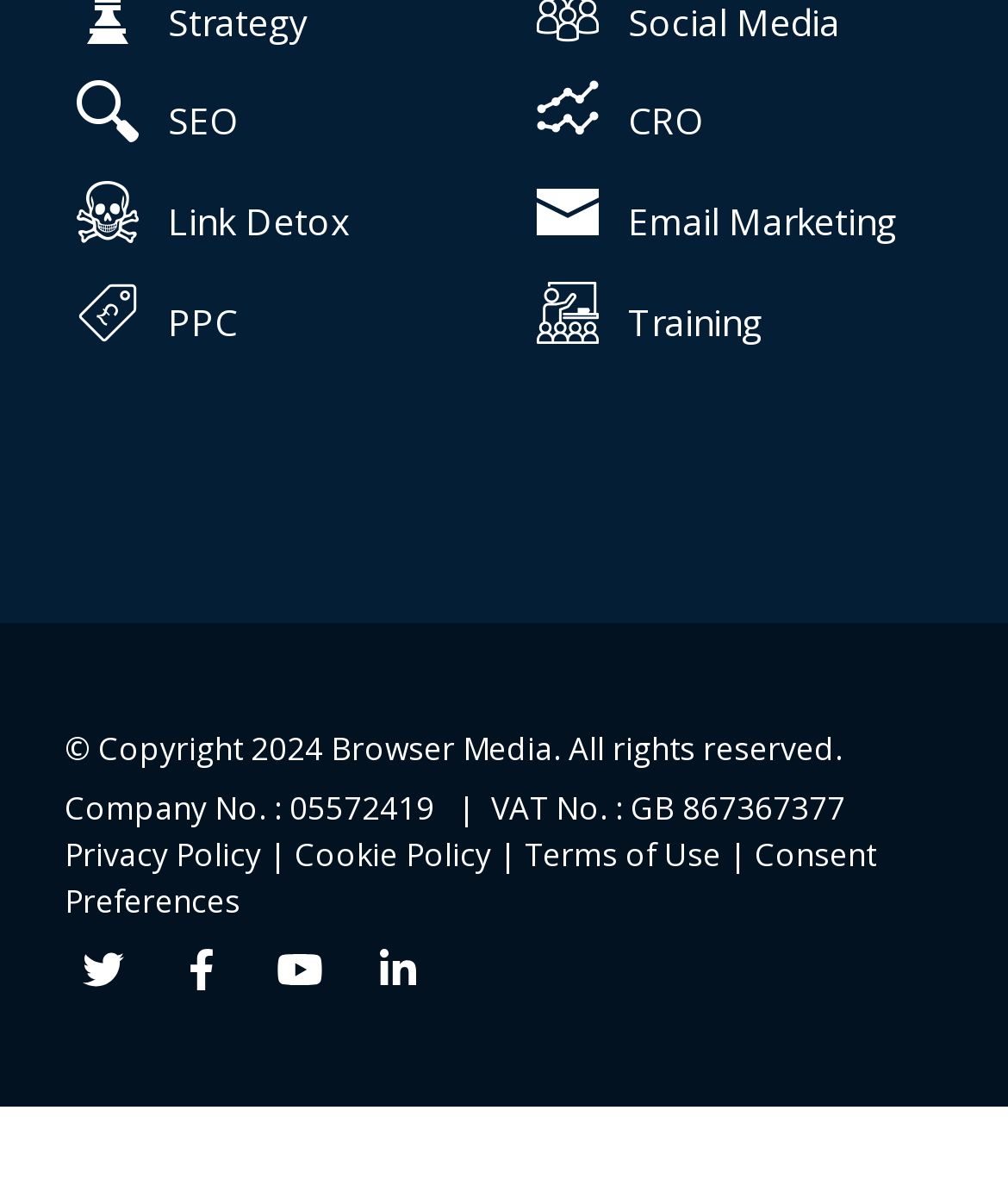What is the company name mentioned at the bottom of the page?
Can you provide a detailed and comprehensive answer to the question?

I found the company name 'Browser Media' at the bottom of the page, specifically in the copyright section, which is usually located at the footer of a webpage.